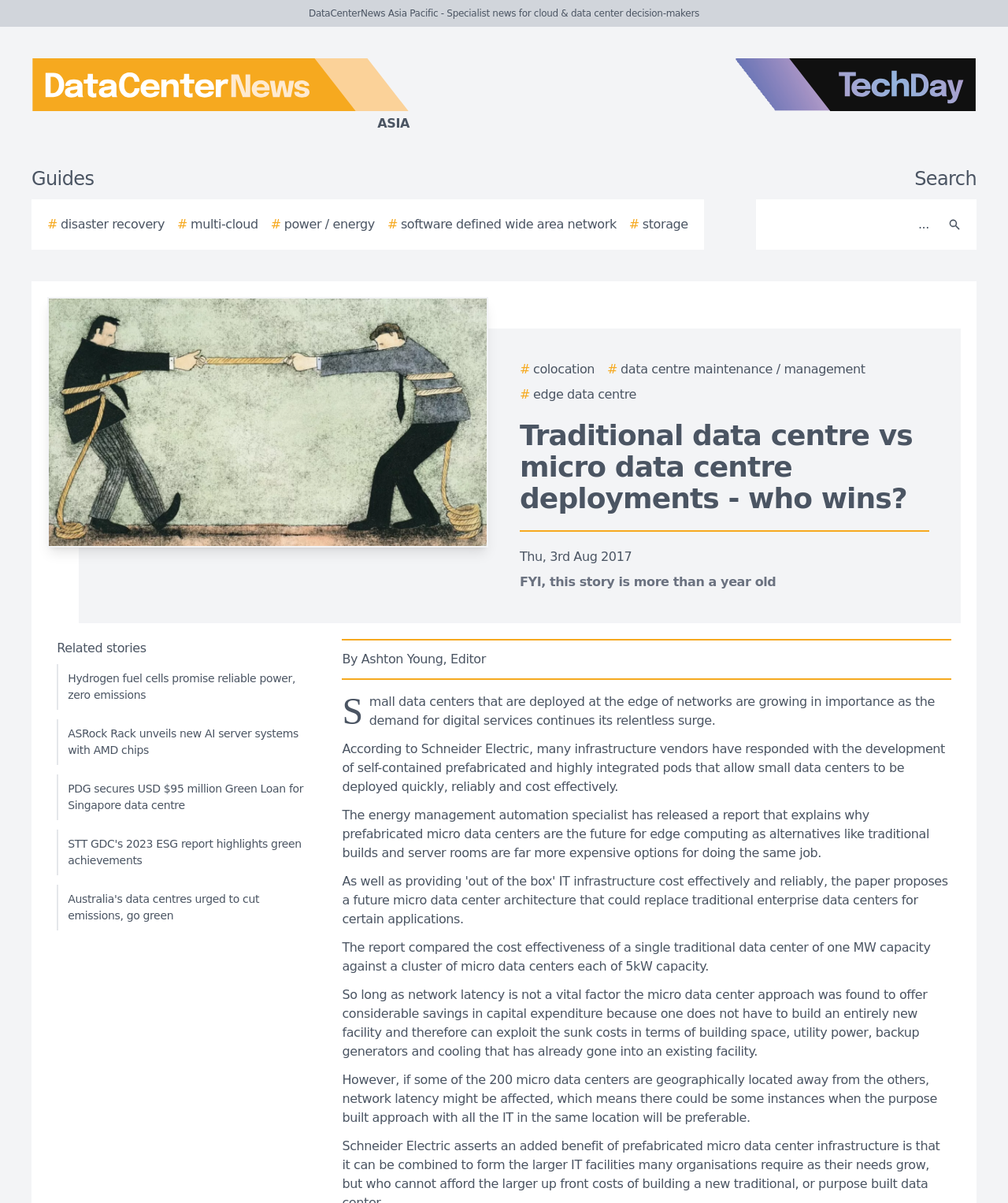Please locate the bounding box coordinates of the element's region that needs to be clicked to follow the instruction: "Search for data center news". The bounding box coordinates should be provided as four float numbers between 0 and 1, i.e., [left, top, right, bottom].

[0.756, 0.171, 0.931, 0.202]